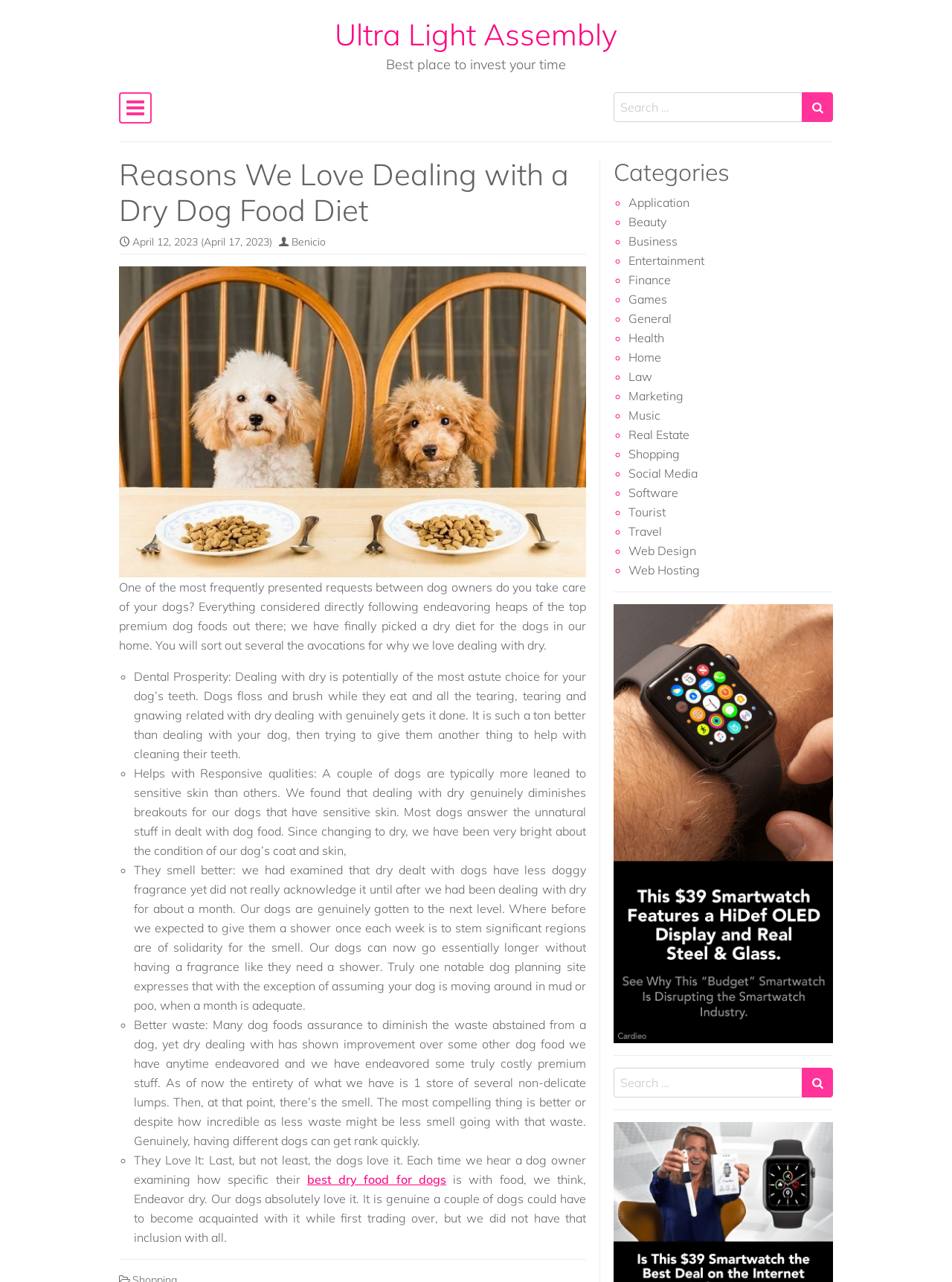Extract the heading text from the webpage.

Reasons We Love Dealing with a Dry Dog Food Diet